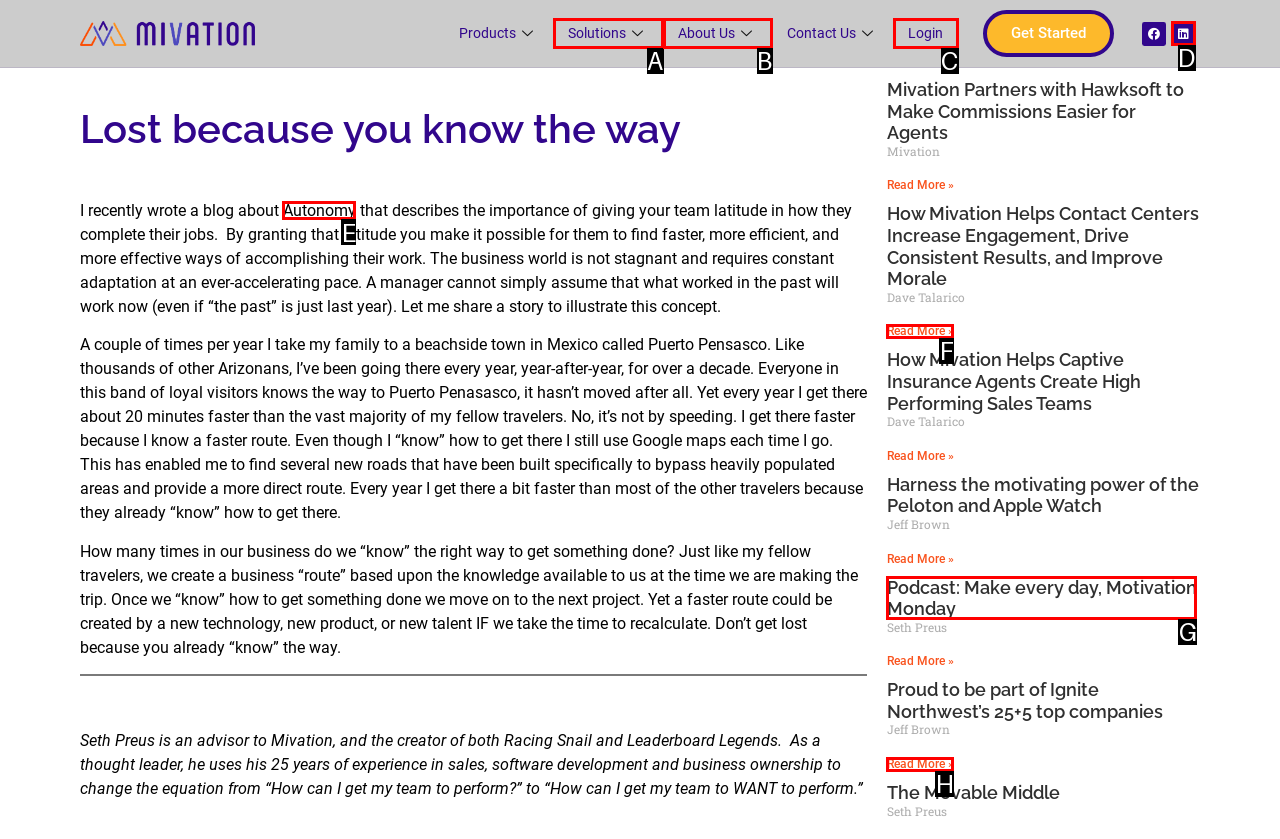Identify the correct UI element to click to follow this instruction: Click on the 'Autonomy' link
Respond with the letter of the appropriate choice from the displayed options.

E